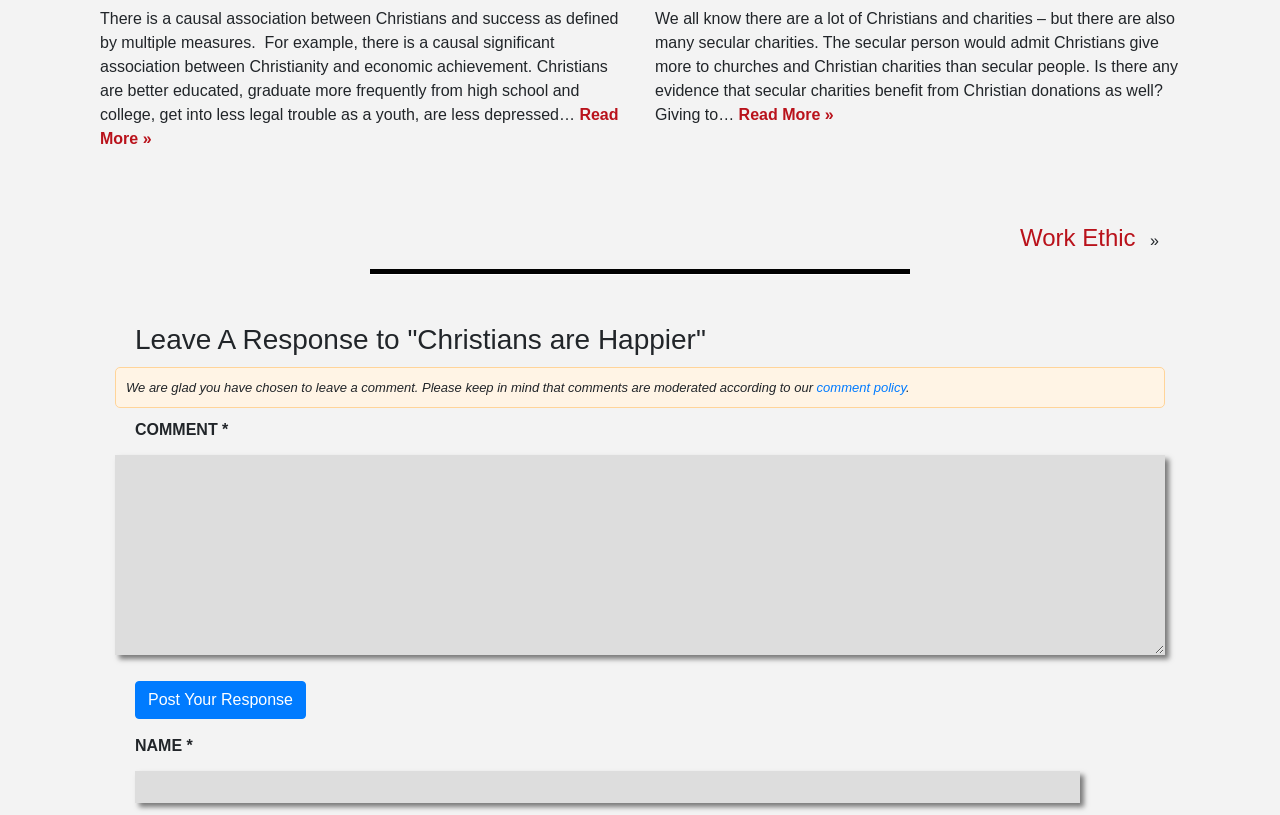How many horizontal separators are on the page?
Please provide a single word or phrase as your answer based on the image.

1